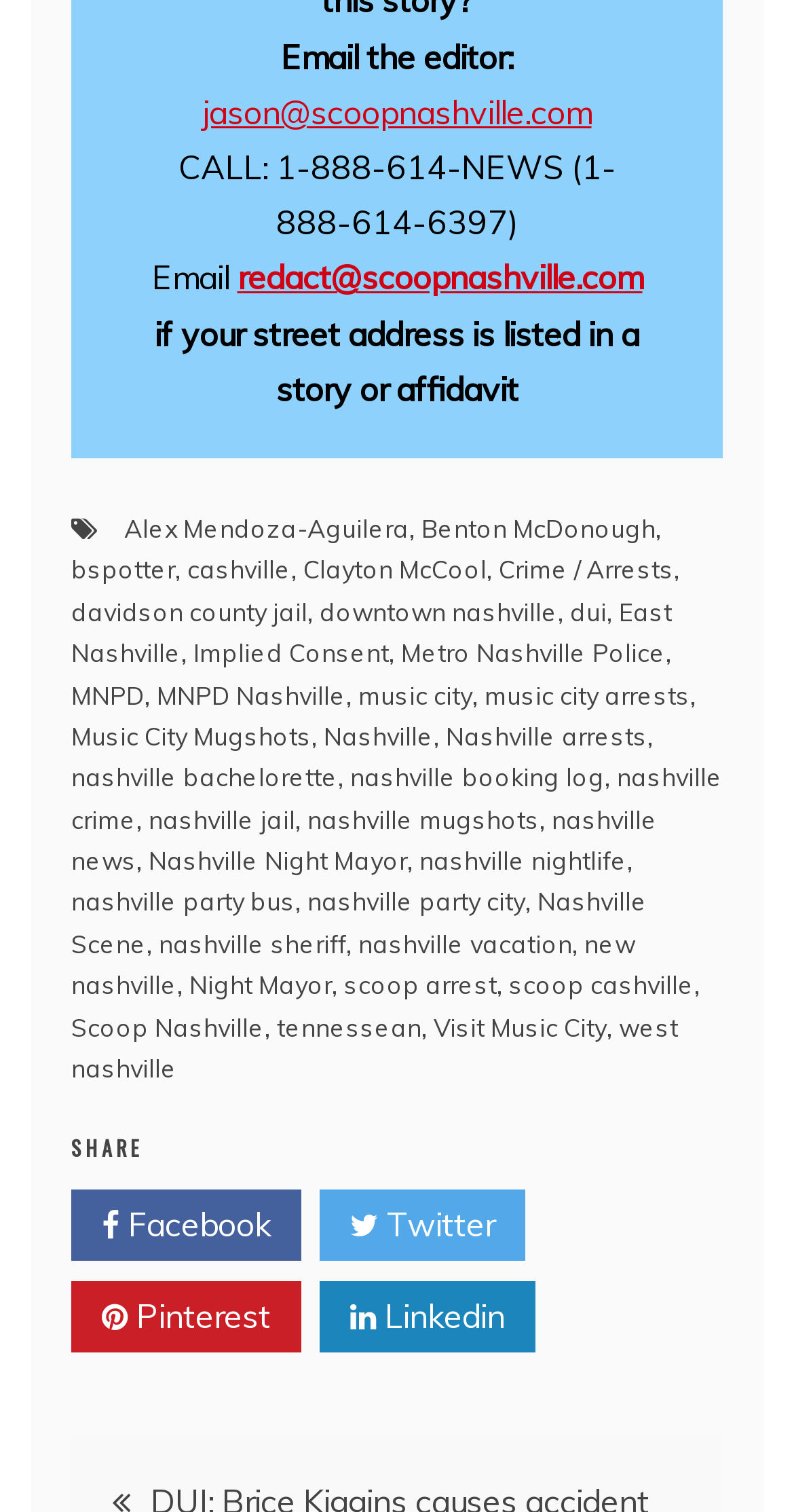Select the bounding box coordinates of the element I need to click to carry out the following instruction: "Click the logo to go to the homepage".

None